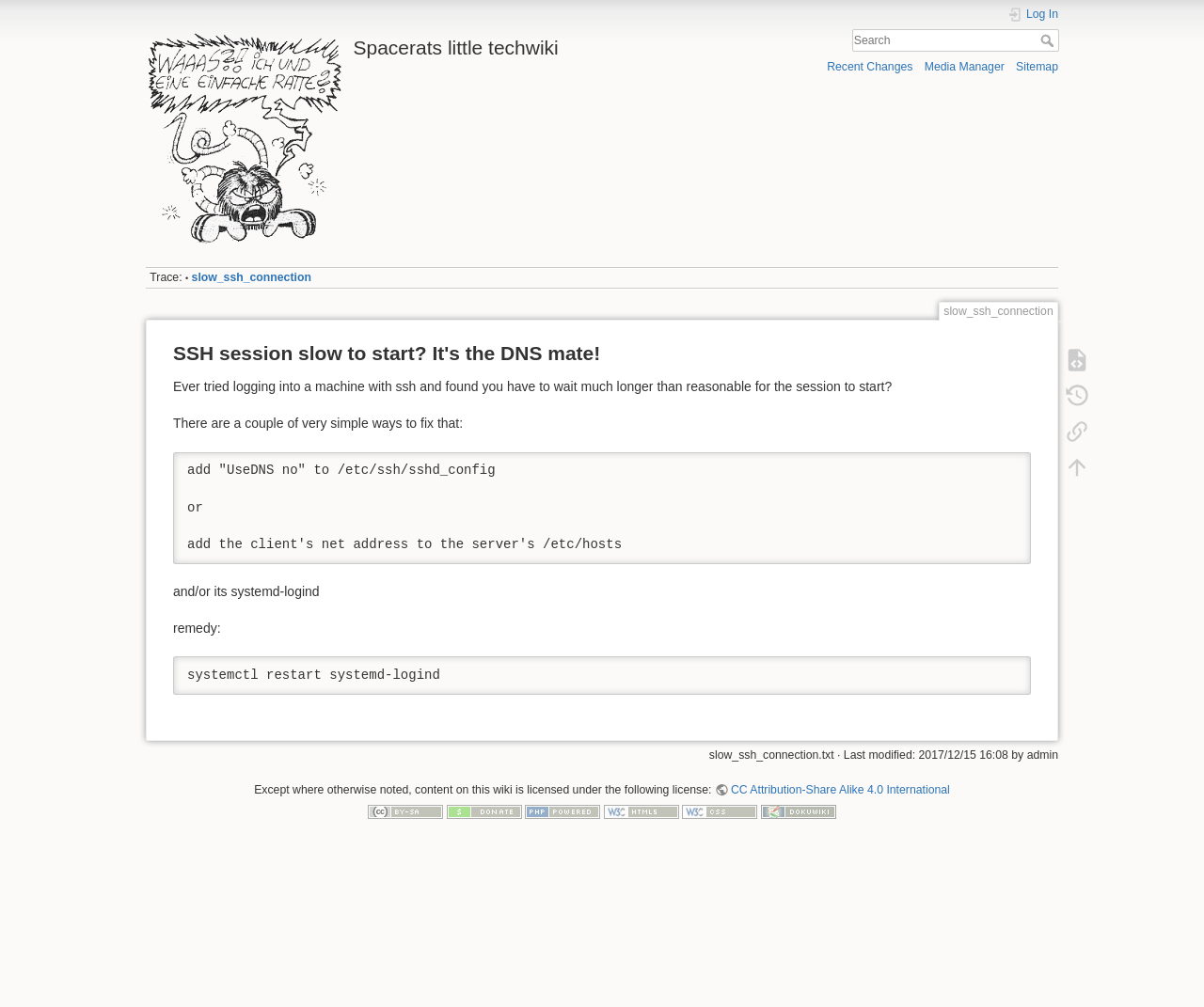Find the bounding box coordinates of the clickable area that will achieve the following instruction: "View recent changes".

[0.687, 0.06, 0.758, 0.073]